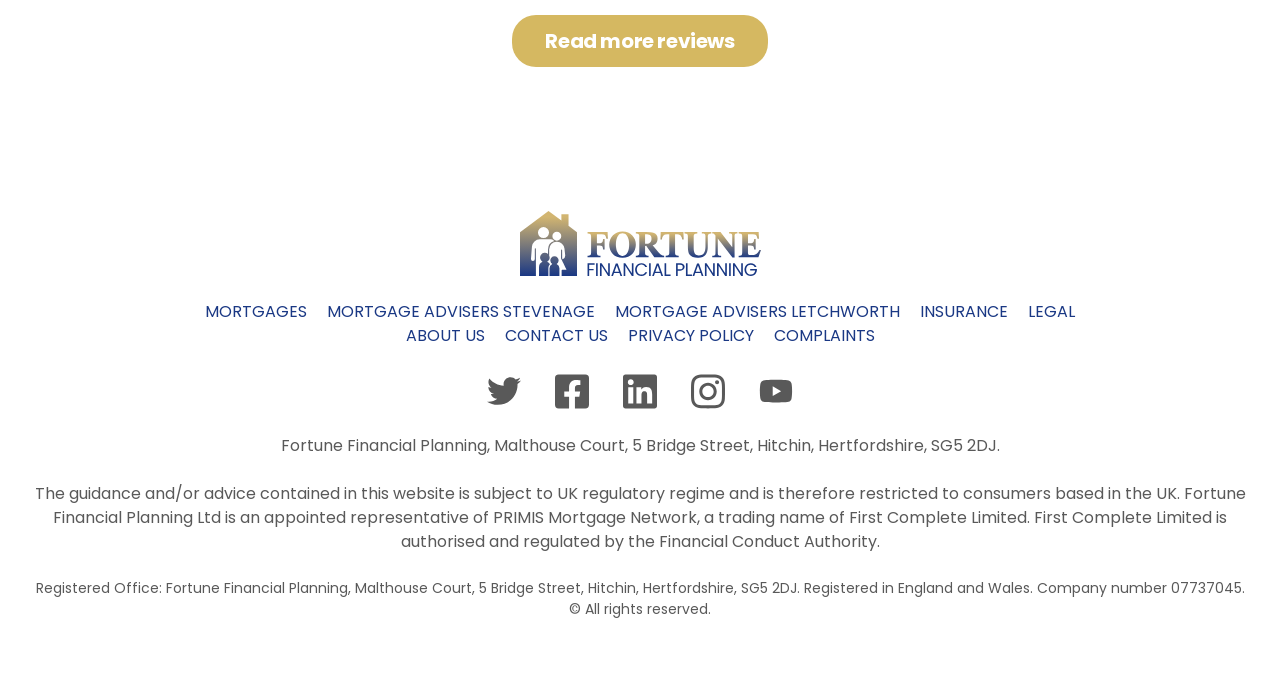Please answer the following query using a single word or phrase: 
What is the link to the right of 'MORTGAGES'?

MORTGAGE ADVISERS STEVENAGE